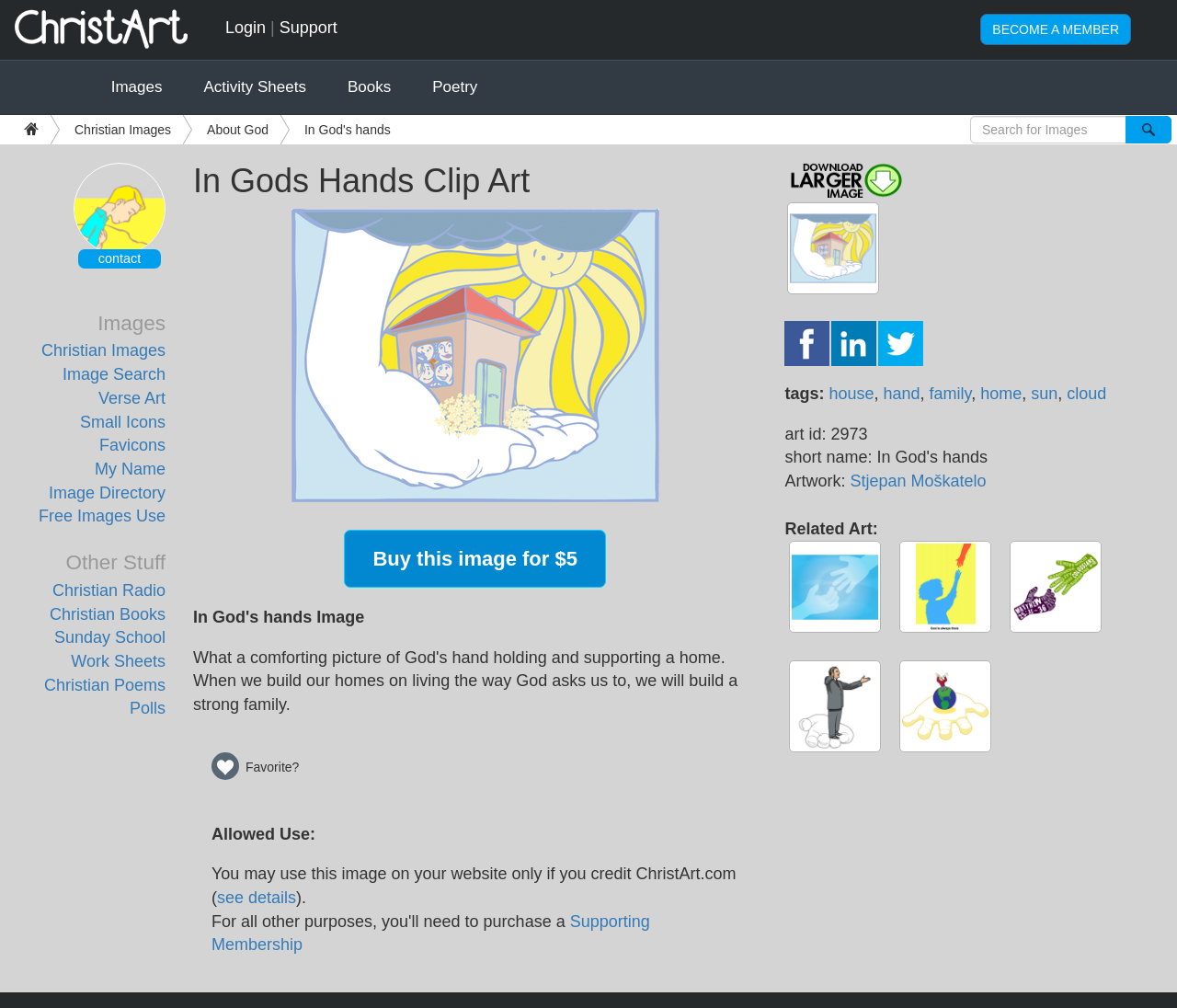Could you provide the bounding box coordinates for the portion of the screen to click to complete this instruction: "Click on the 'Login' link"?

[0.191, 0.018, 0.226, 0.037]